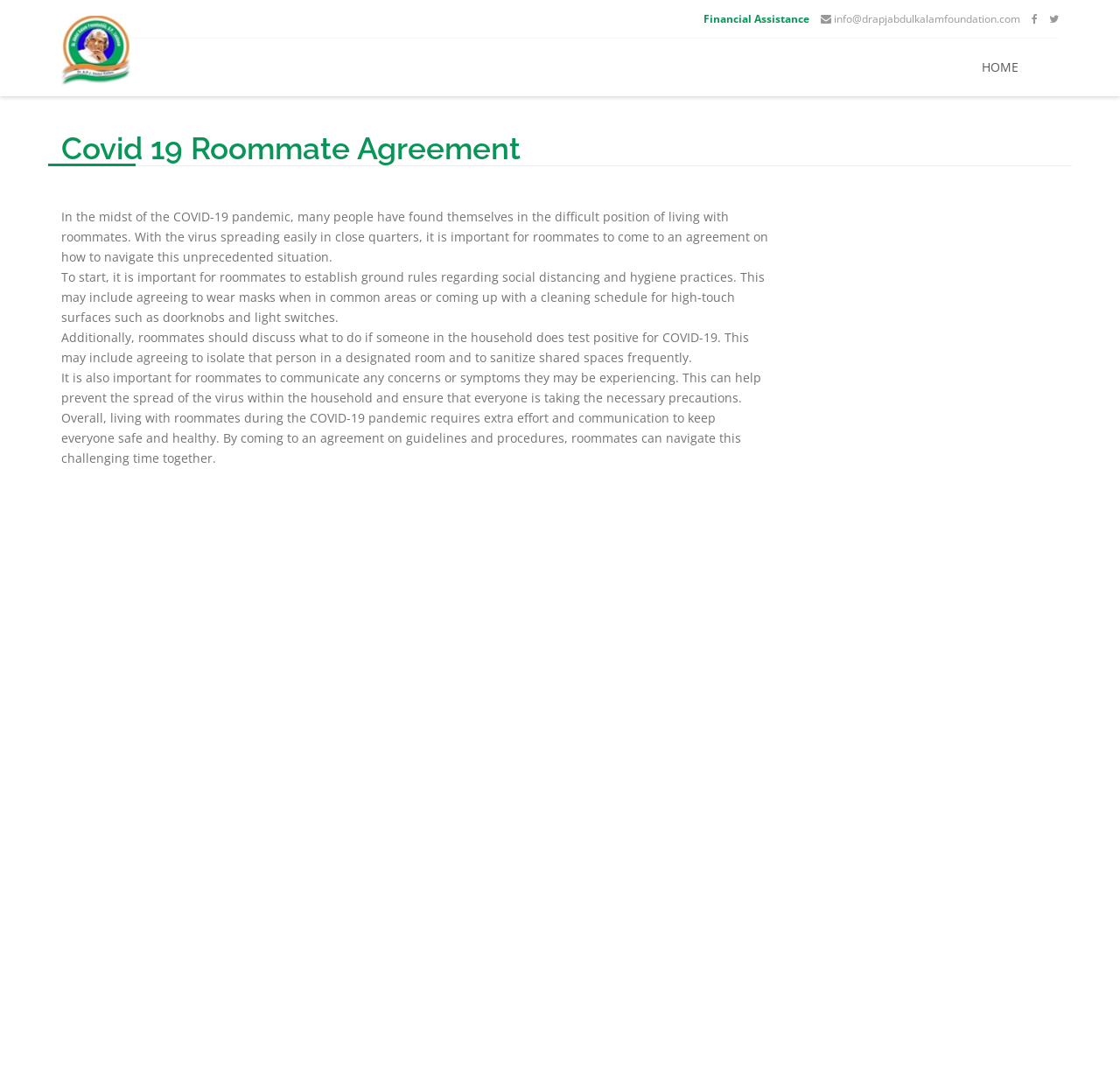Identify the main heading from the webpage and provide its text content.

Covid 19 Roommate Agreement